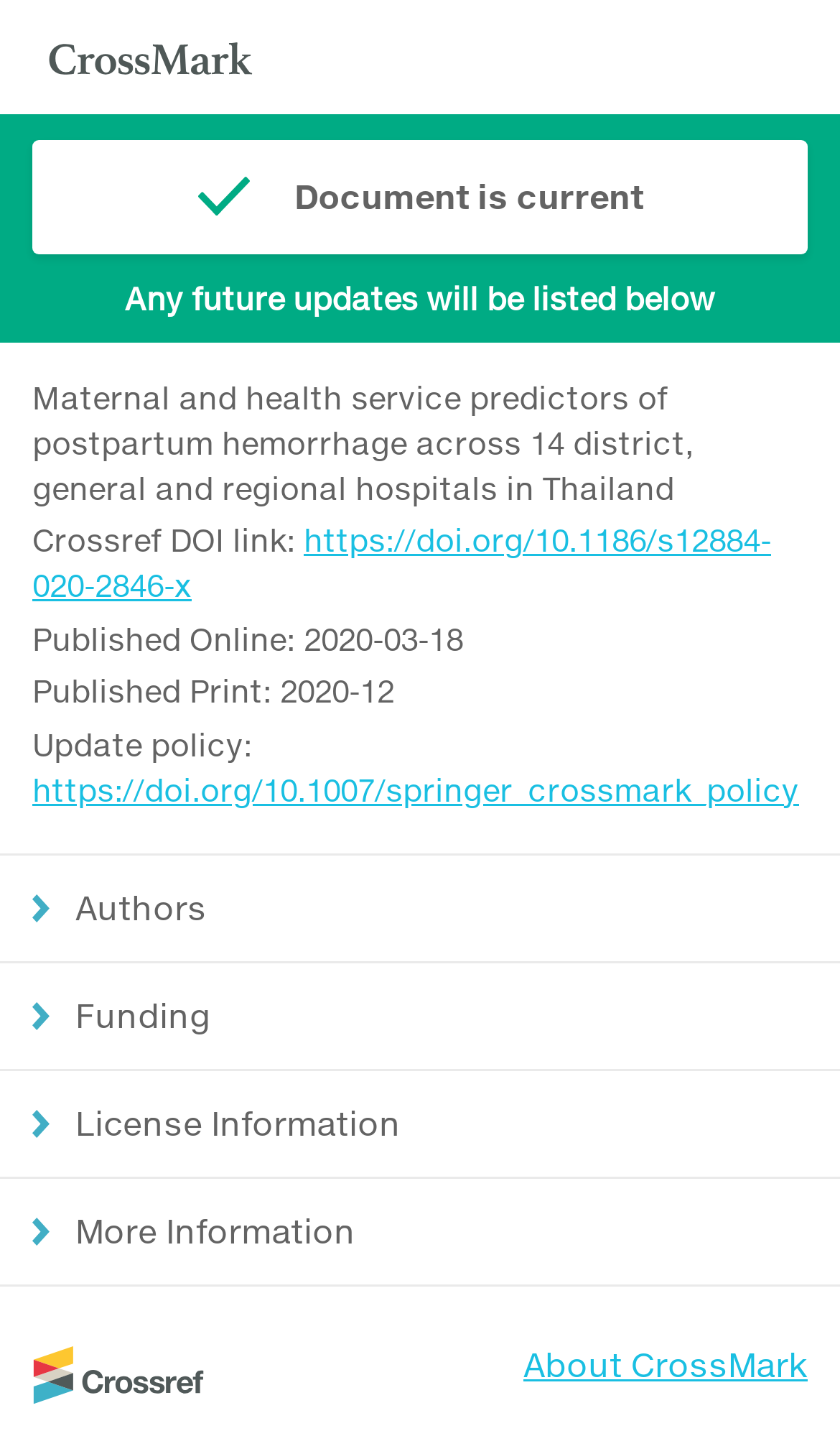Produce a meticulous description of the webpage.

The webpage is about a research article titled "Maternal and health service predictors of postpartum hemorrhage across 14 district, general and regional hospitals in Thailand". At the top of the page, there is a logo image on the left side, and a header section that spans the entire width of the page. The header section contains two headings, one indicating that the document is current, and another stating that any future updates will be listed below.

Below the header section, there is a section that displays the article's title, followed by a Crossref DOI link, publication online and print dates, and an update policy link. 

On the left side of the page, there are four buttons, labeled "Authors", "Funding", "License Information", and "More Information", which are stacked vertically. These buttons are not expanded by default.

At the bottom of the page, there are two links, one leading to the Crossref logo and another to "About CrossMark", which are positioned side by side. The Crossref logo is also displayed as an image next to the link.